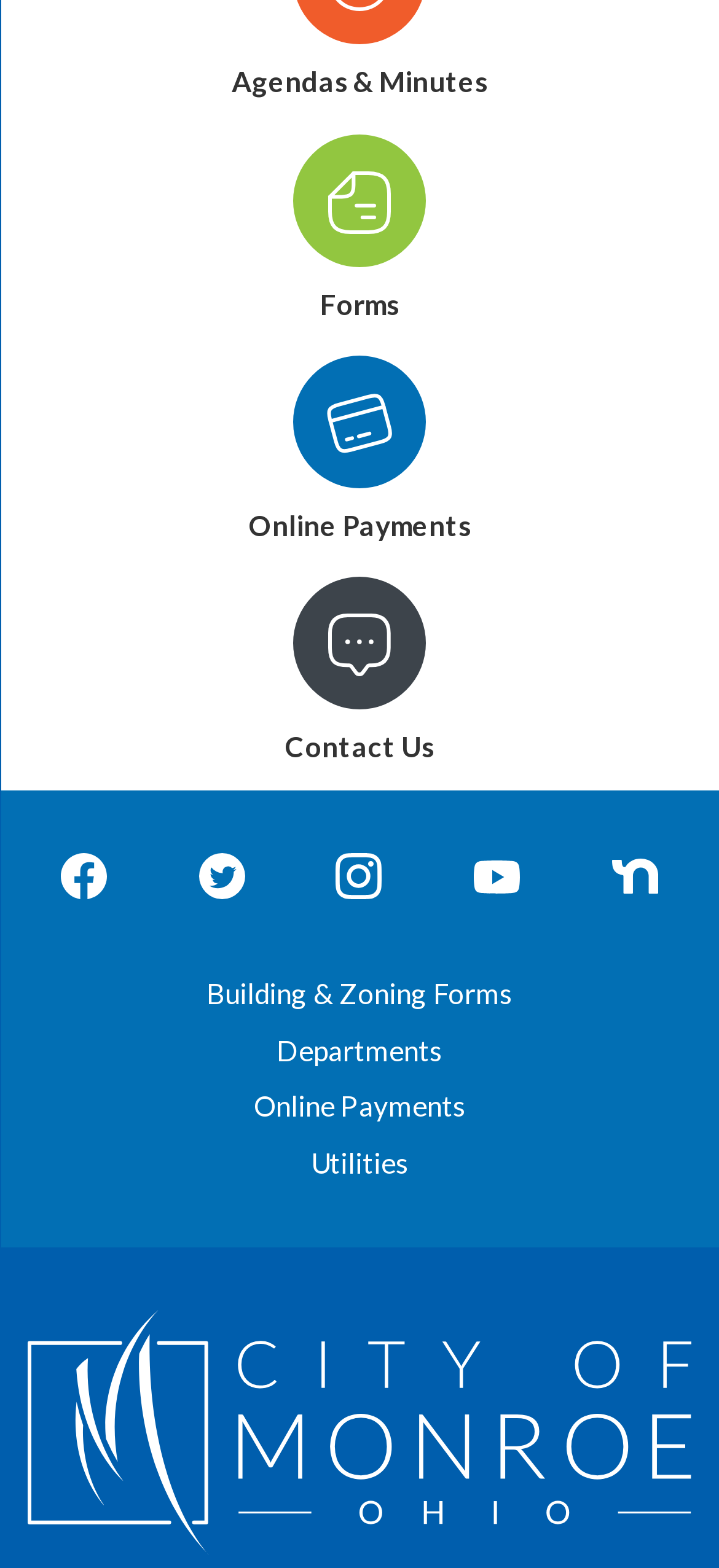Determine the bounding box coordinates for the HTML element mentioned in the following description: "Contact Us". The coordinates should be a list of four floats ranging from 0 to 1, represented as [left, top, right, bottom].

None